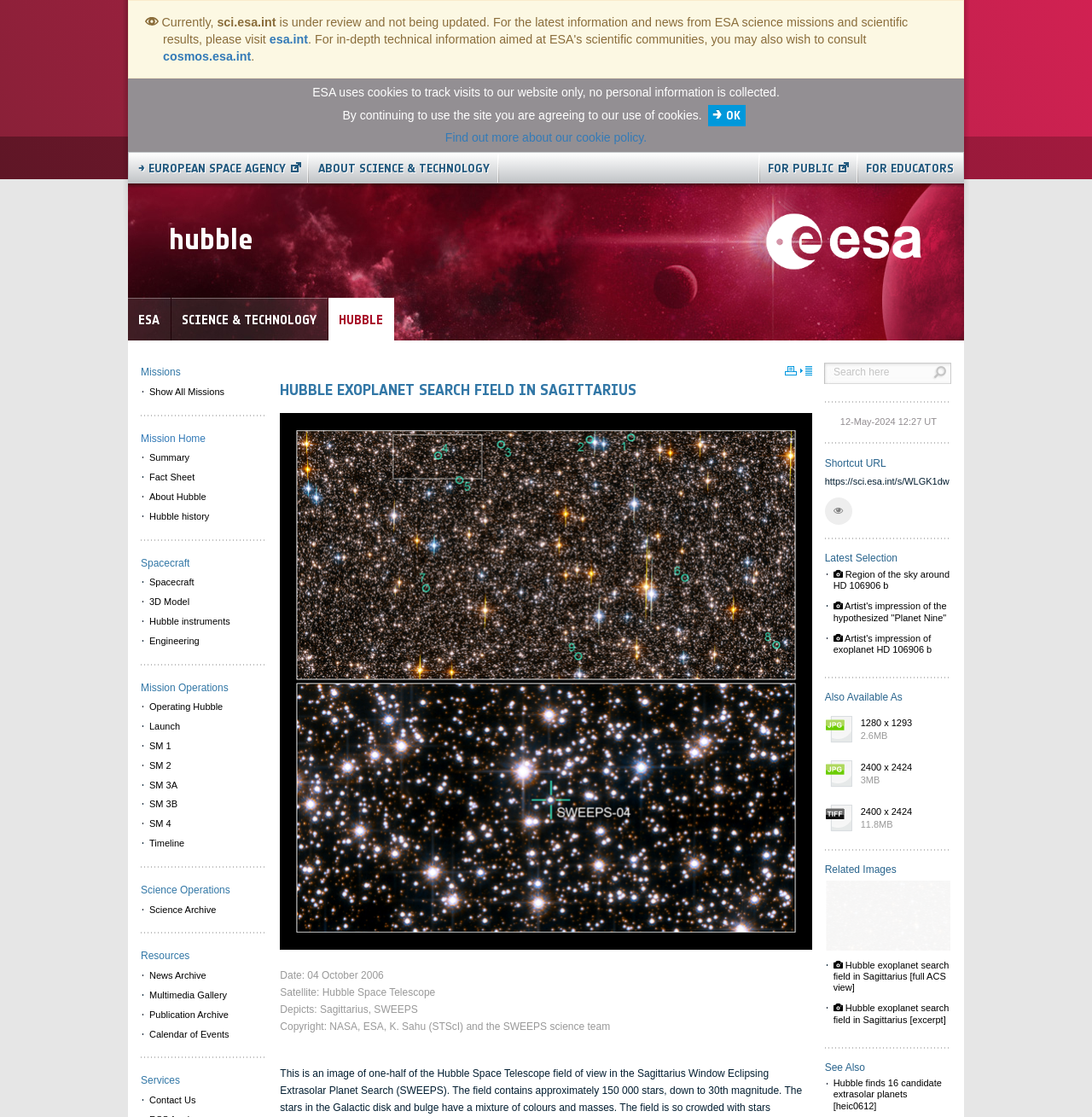Provide the bounding box coordinates of the area you need to click to execute the following instruction: "Check the latest selection".

[0.755, 0.494, 0.822, 0.505]